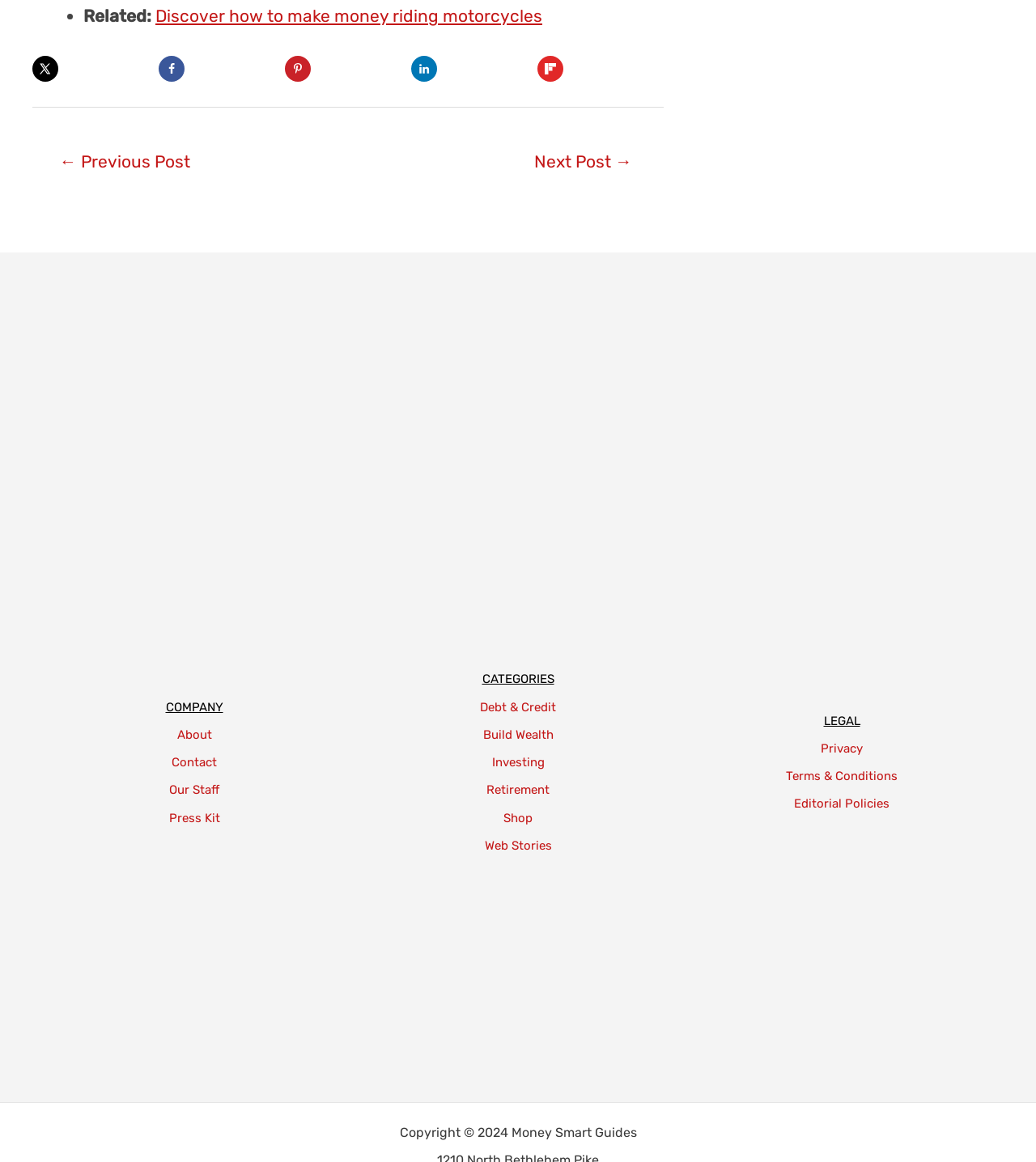Please locate the clickable area by providing the bounding box coordinates to follow this instruction: "Share on LinkedIn".

[0.397, 0.048, 0.422, 0.07]